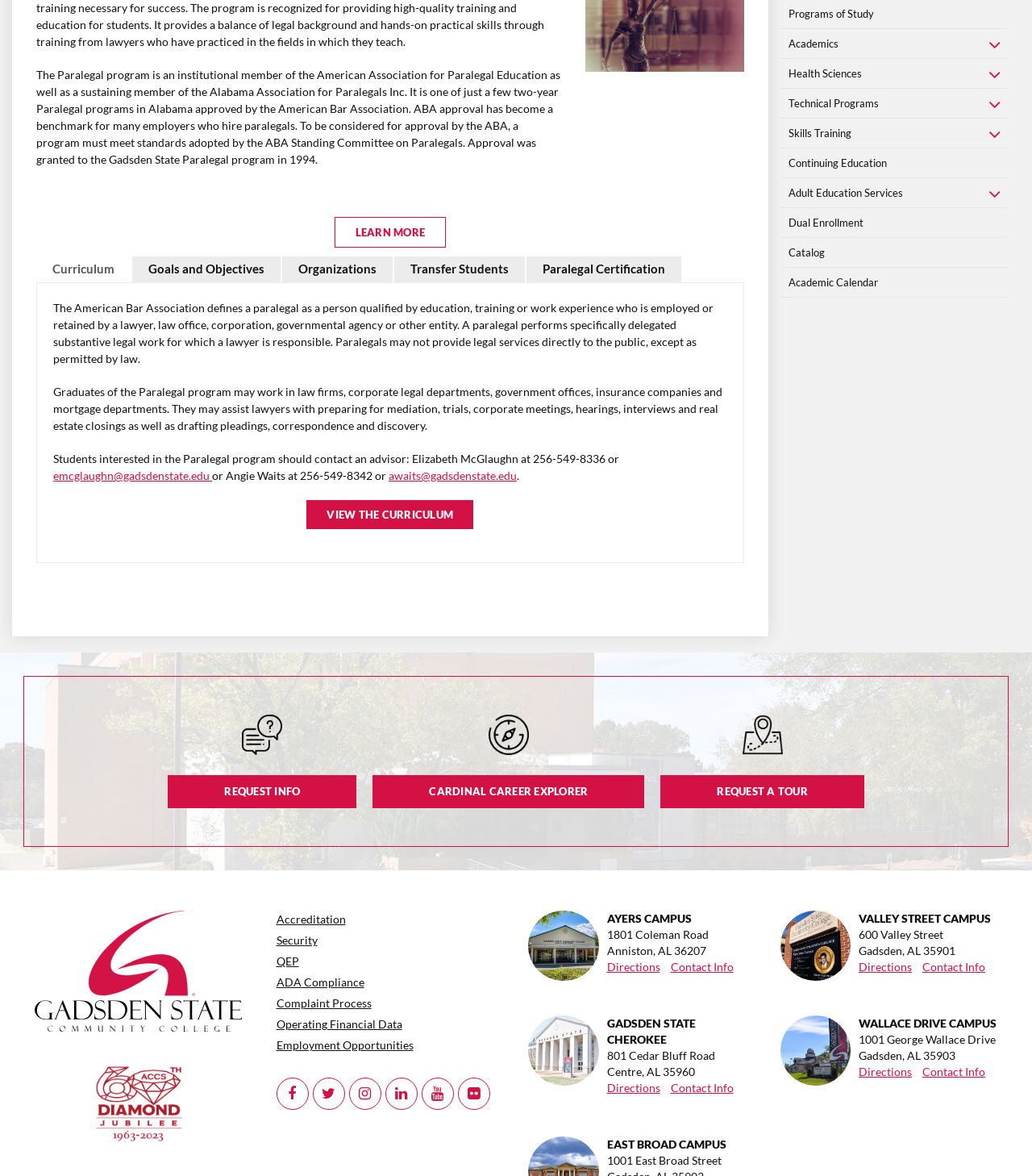Ascertain the bounding box coordinates for the UI element detailed here: "Adult Education Services". The coordinates should be provided as [left, top, right, bottom] with each value being a float between 0 and 1.

[0.756, 0.152, 0.977, 0.177]